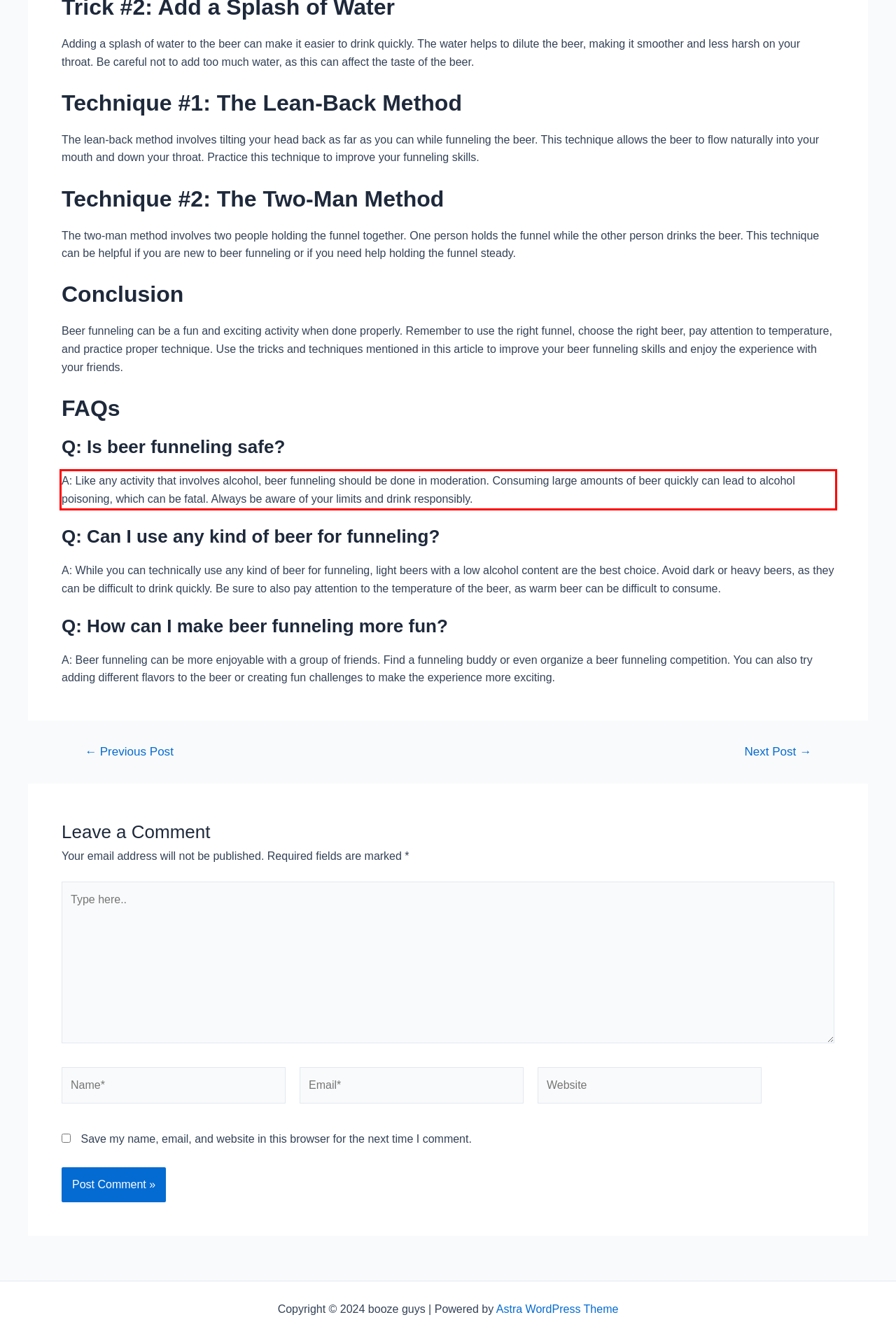Using the webpage screenshot, recognize and capture the text within the red bounding box.

A: Like any activity that involves alcohol, beer funneling should be done in moderation. Consuming large amounts of beer quickly can lead to alcohol poisoning, which can be fatal. Always be aware of your limits and drink responsibly.